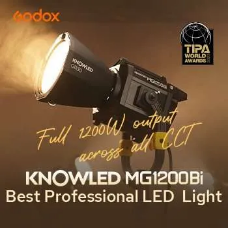What award did the Godox KNOWLED MG1200Bi receive?
Provide a thorough and detailed answer to the question.

The answer can be obtained by reading the caption, which mentions that the light is prominently displayed with accolades, including the award for 'Best Professional LED Light' from TIPA (Technical Image Press Association).